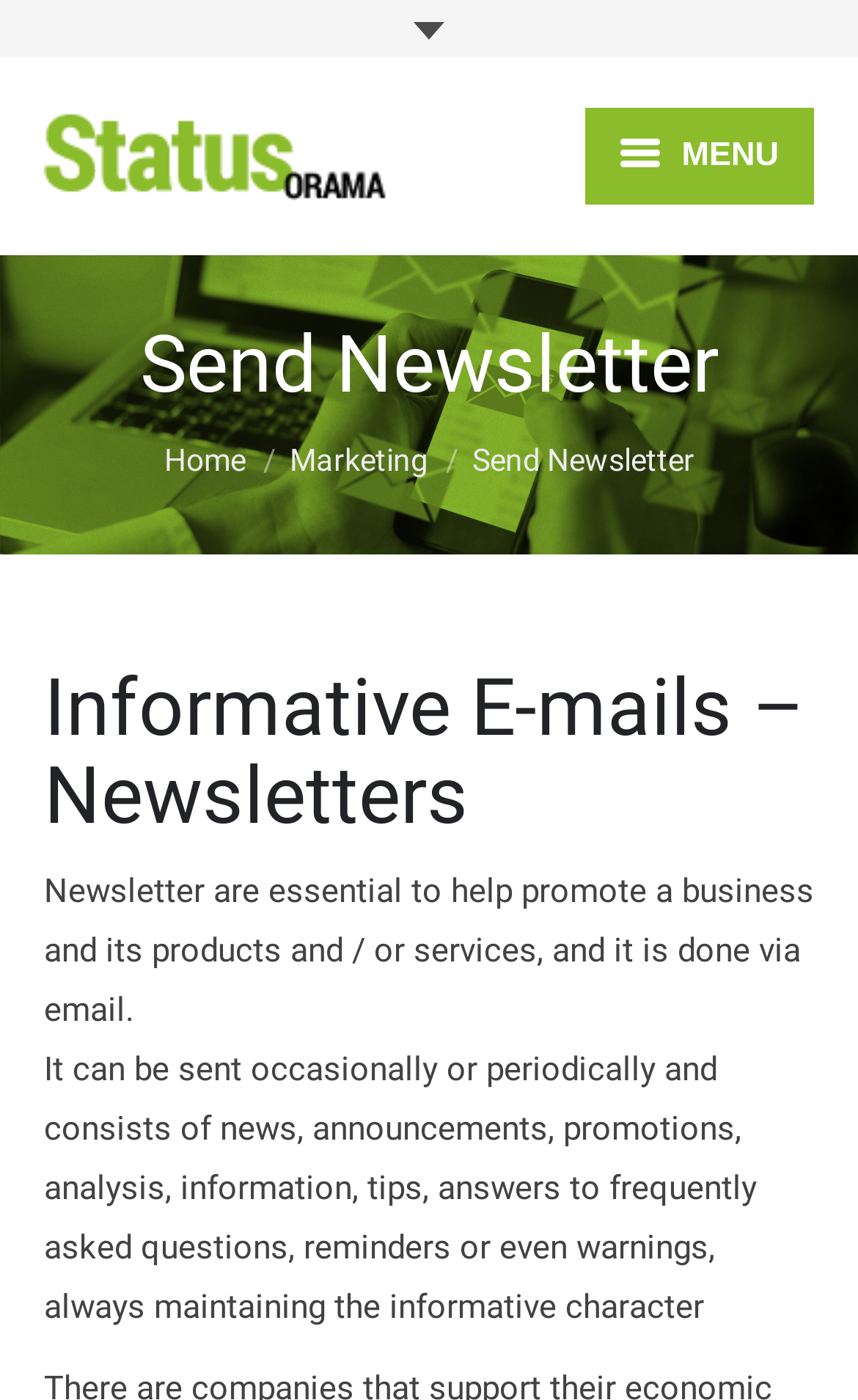What is the character of the content in a newsletter?
Please provide a comprehensive answer based on the visual information in the image.

The webpage states that the content in a newsletter should always maintain an informative character, whether it's news, announcements, promotions, or other types of information.